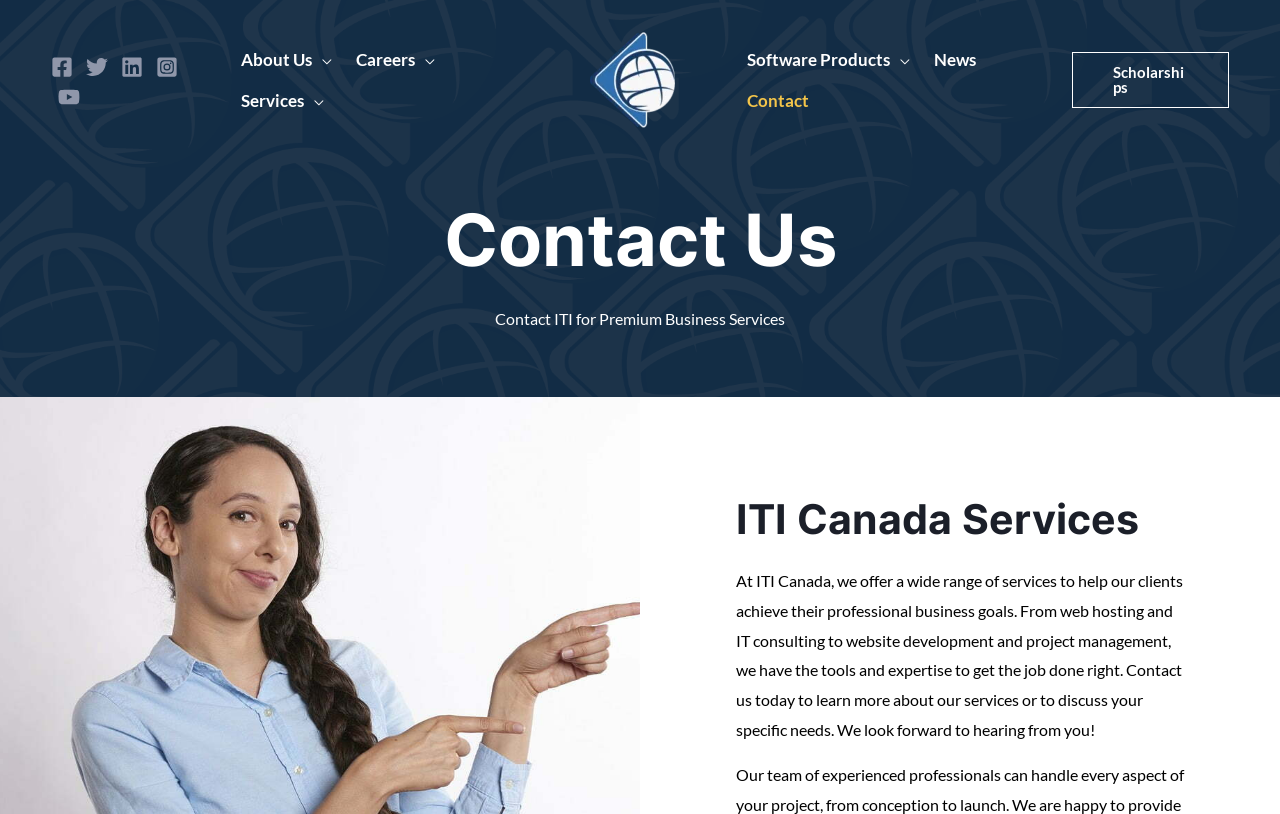Is there a contact form on the webpage? Please answer the question using a single word or phrase based on the image.

No